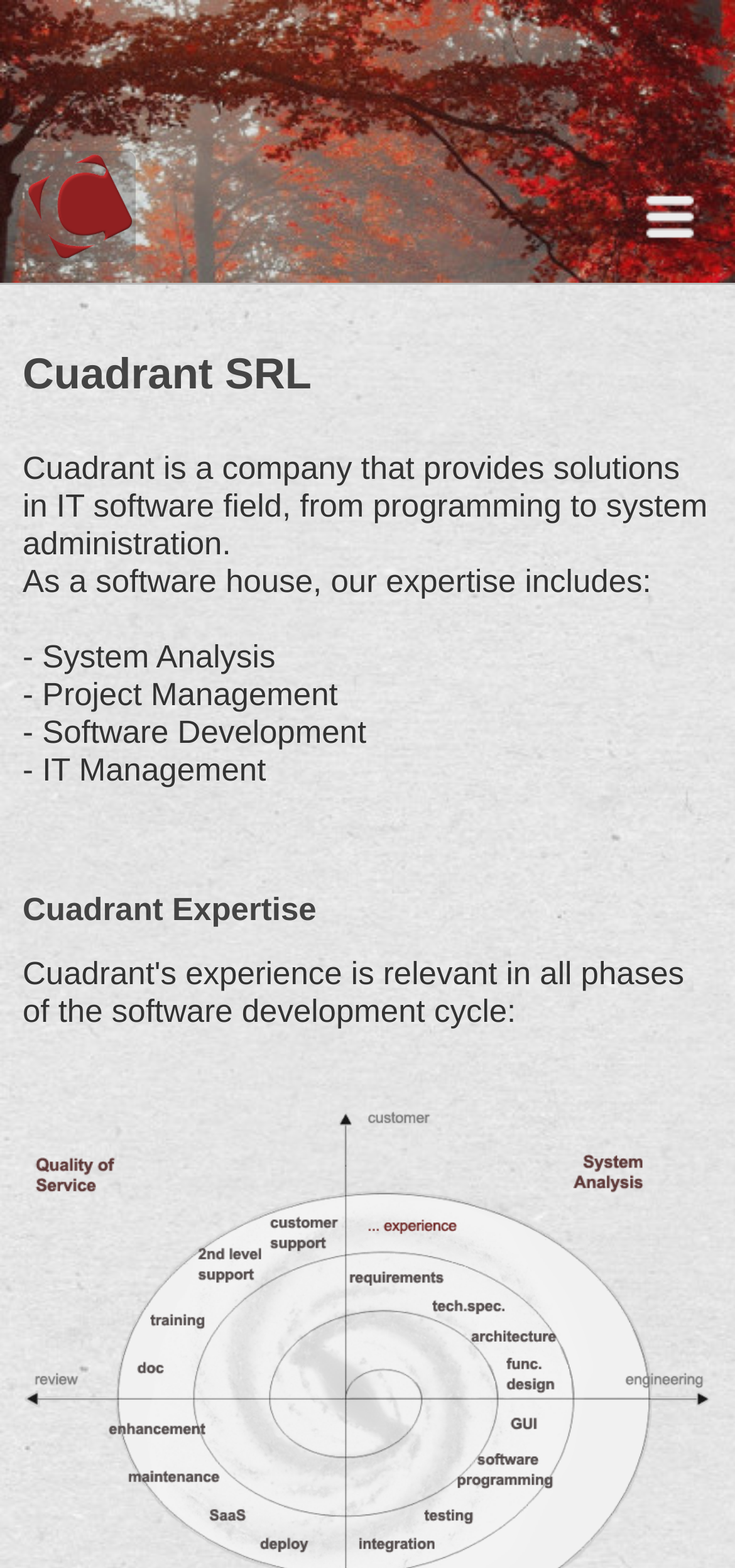Please provide a one-word or short phrase answer to the question:
How many links are in the top navigation menu?

4